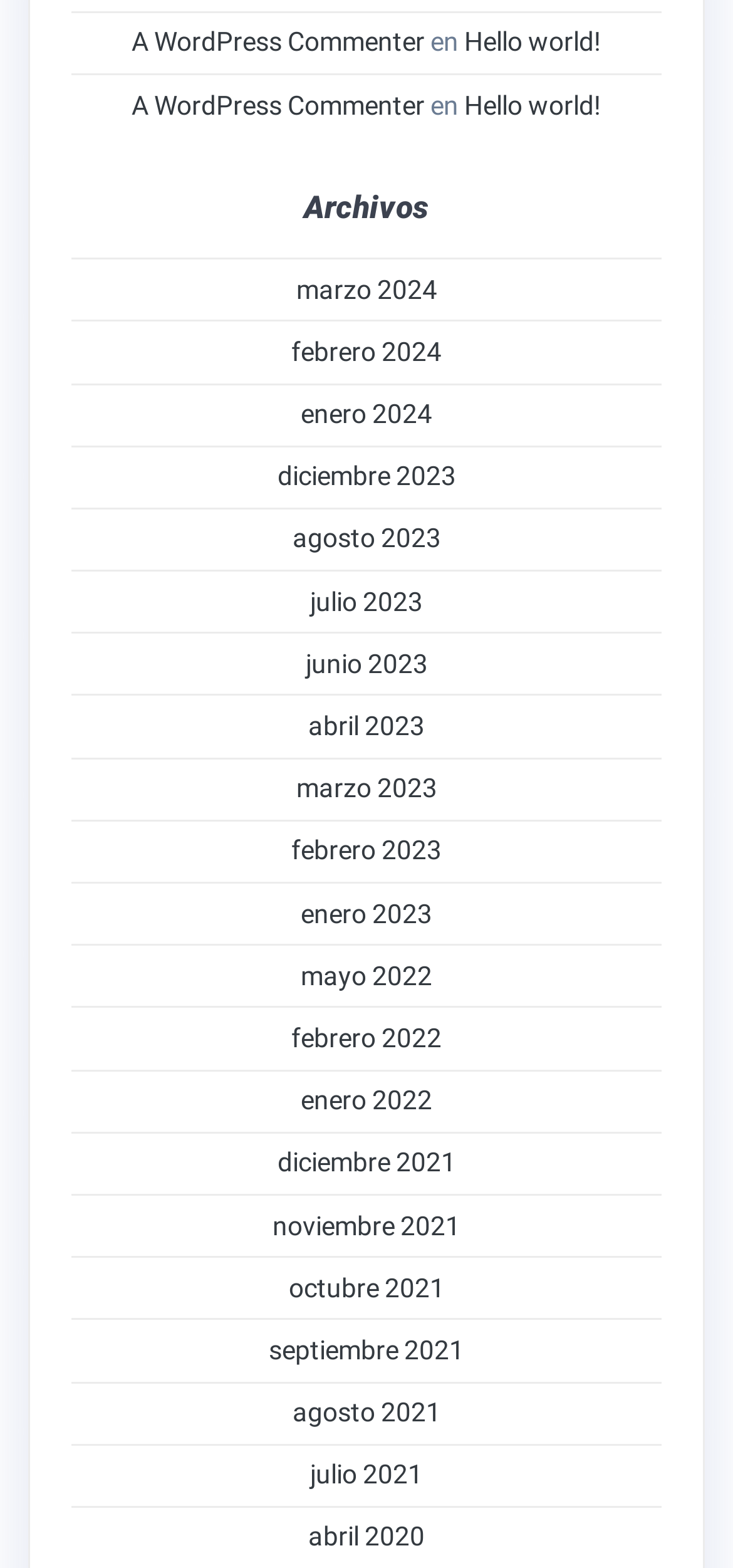Give the bounding box coordinates for the element described as: "A WordPress Commenter".

[0.179, 0.017, 0.579, 0.036]